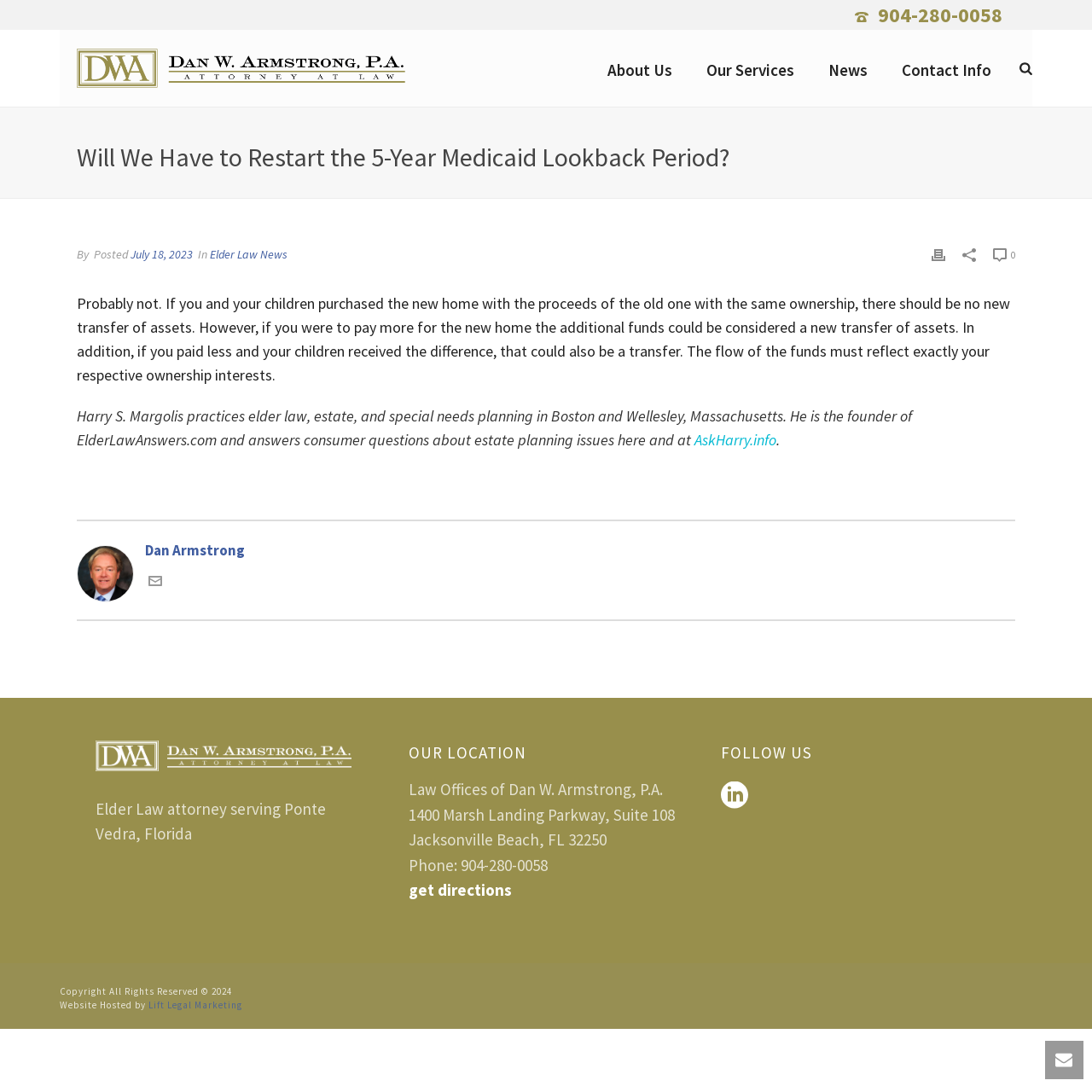Respond to the following question with a brief word or phrase:
What is the location of the Law Offices of Dan W. Armstrong?

1400 Marsh Landing Parkway, Suite 108 Jacksonville Beach, FL 32250